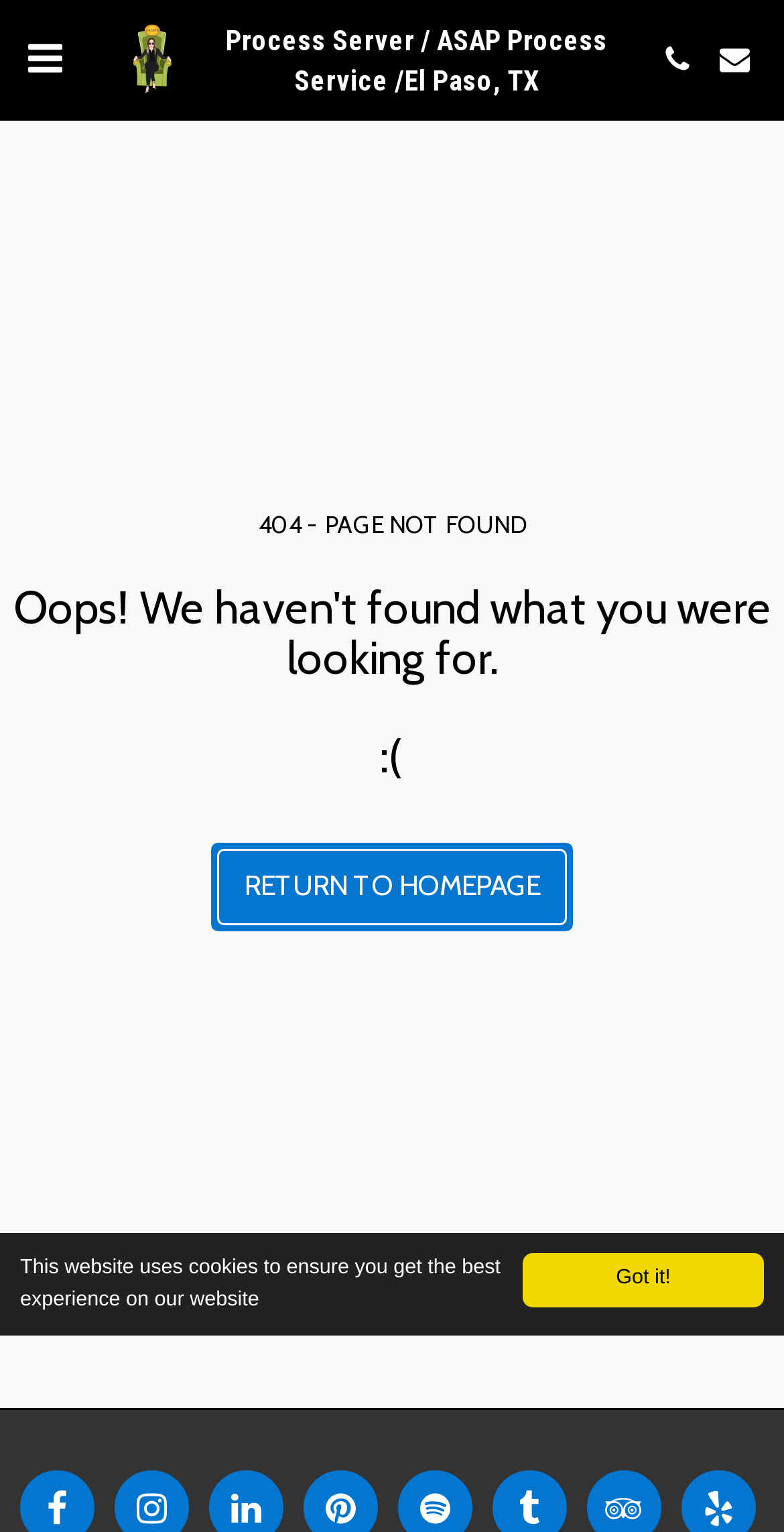Given the description "Return to homepage", provide the bounding box coordinates of the corresponding UI element.

[0.27, 0.55, 0.73, 0.607]